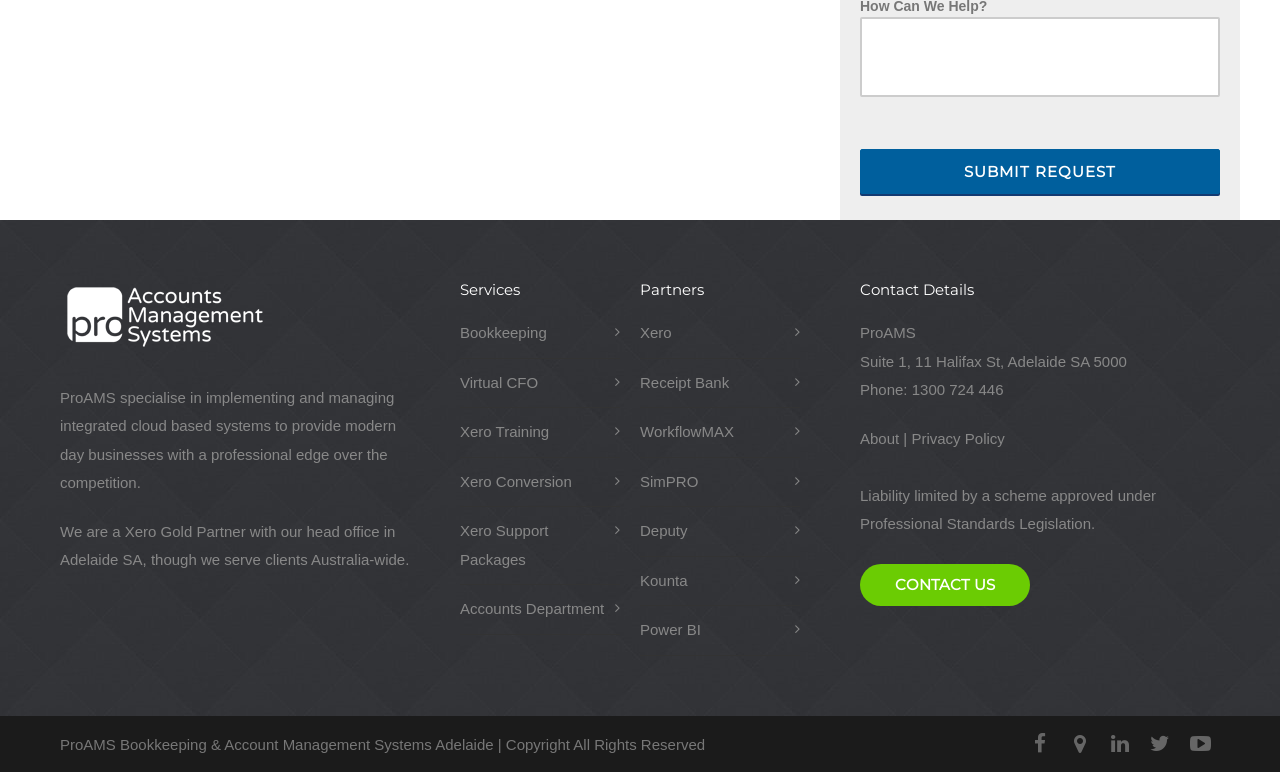Provide a single word or phrase answer to the question: 
What is the company's partnership with?

Xero, Receipt Bank, etc.